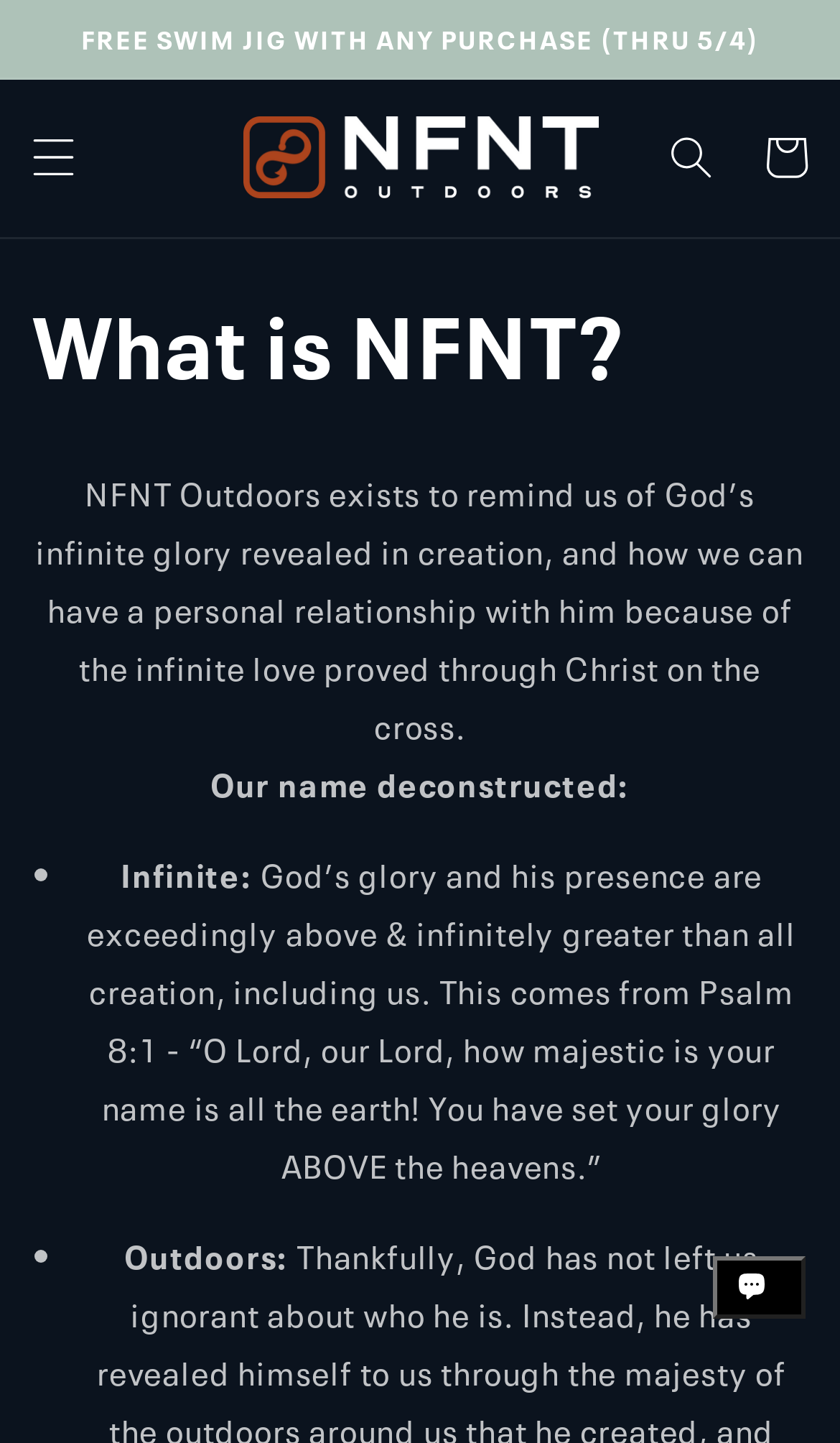Respond to the question with just a single word or phrase: 
What is the current promotion on the website?

Free swim jig with any purchase